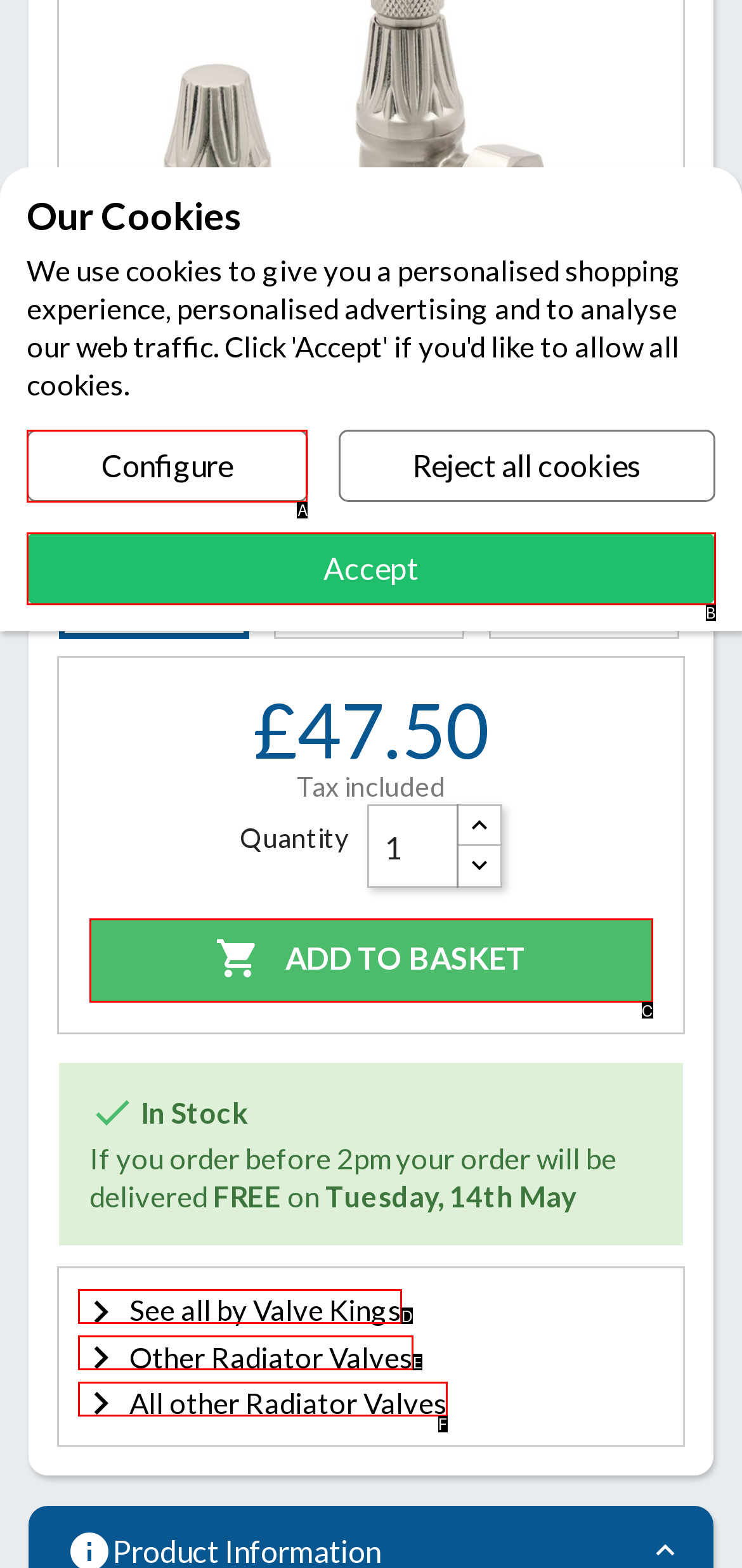Select the HTML element that corresponds to the description: Configure
Reply with the letter of the correct option from the given choices.

A